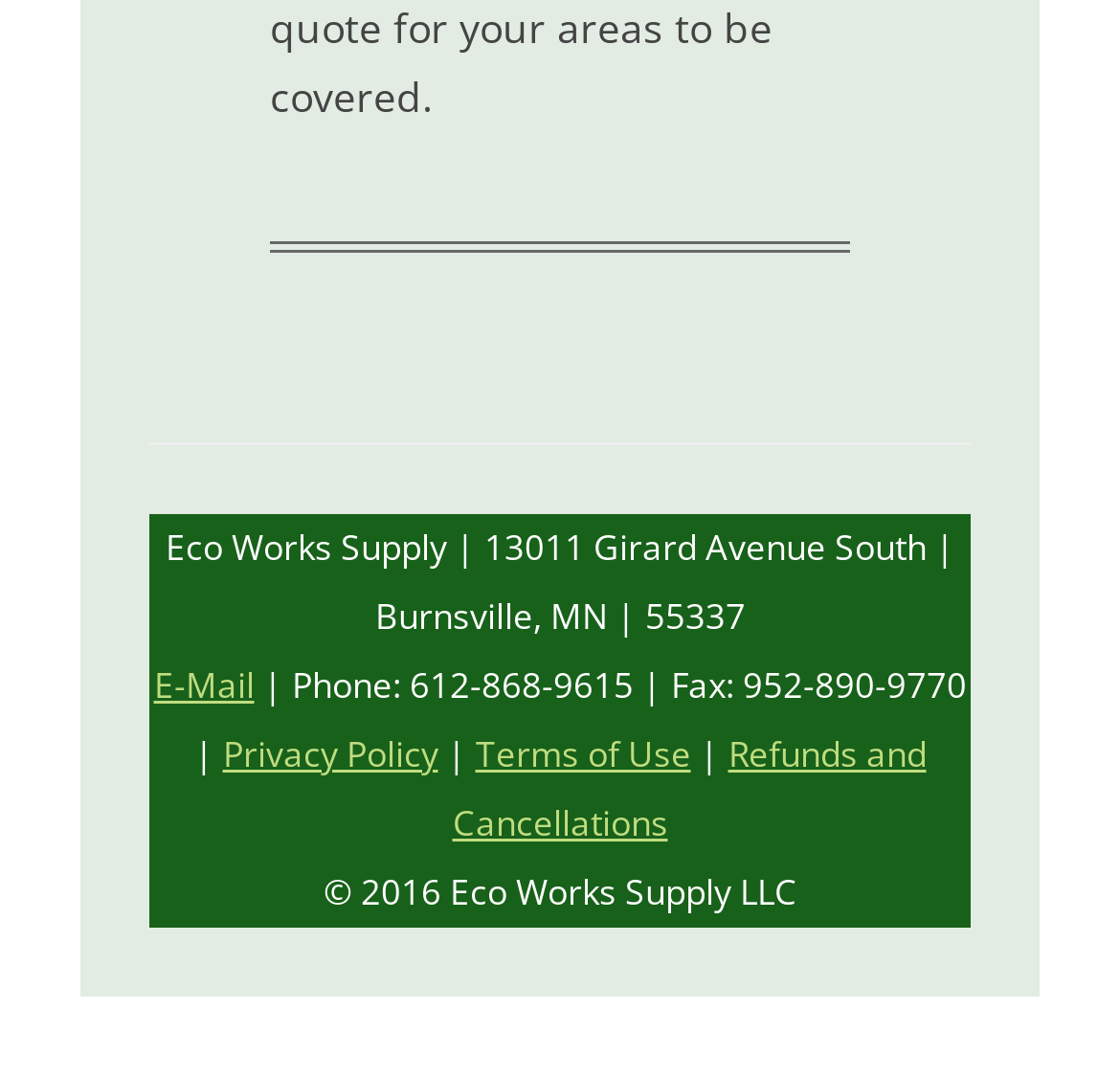What is the company name?
Refer to the screenshot and respond with a concise word or phrase.

Eco Works Supply